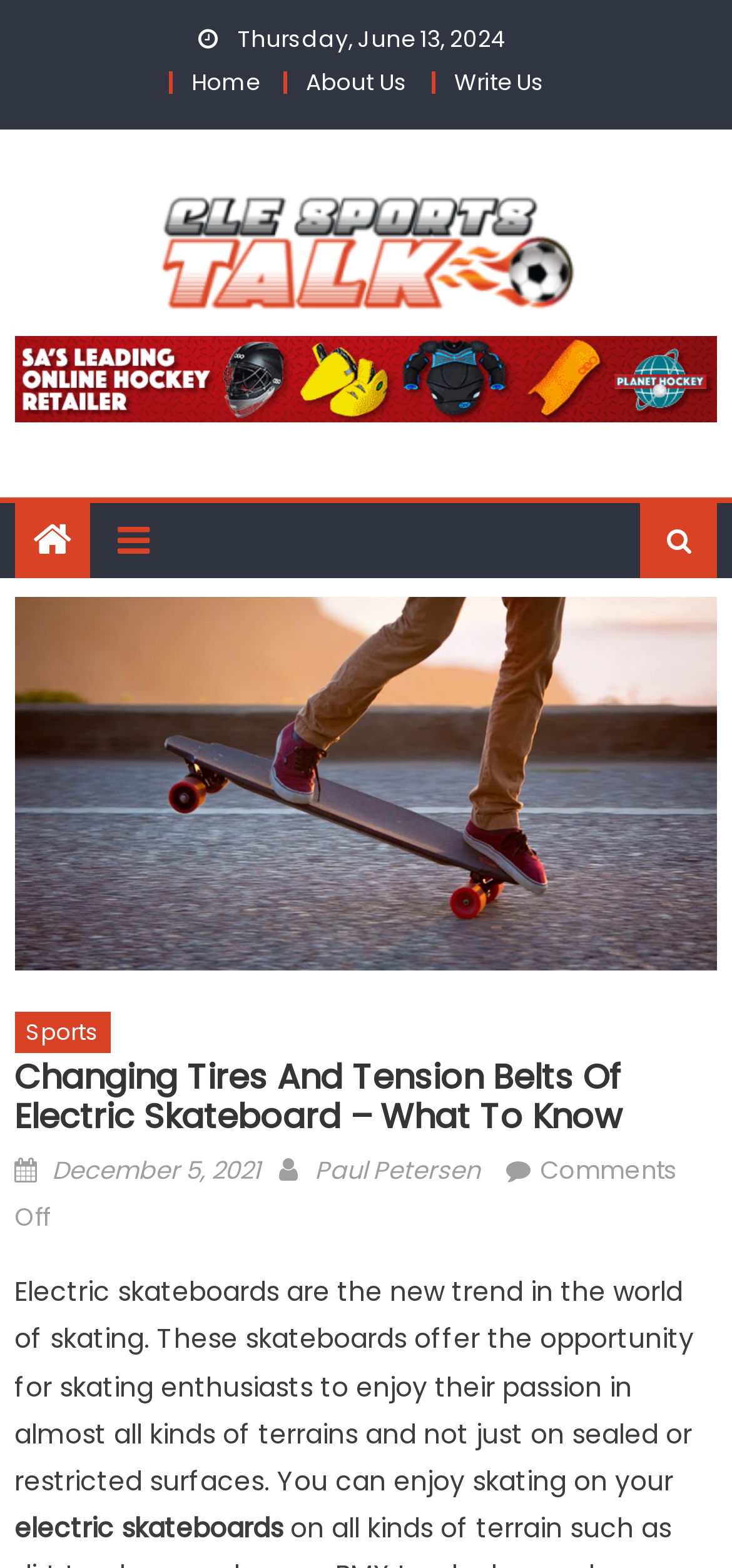Please find and provide the title of the webpage.

Changing Tires And Tension Belts Of Electric Skateboard – What To Know